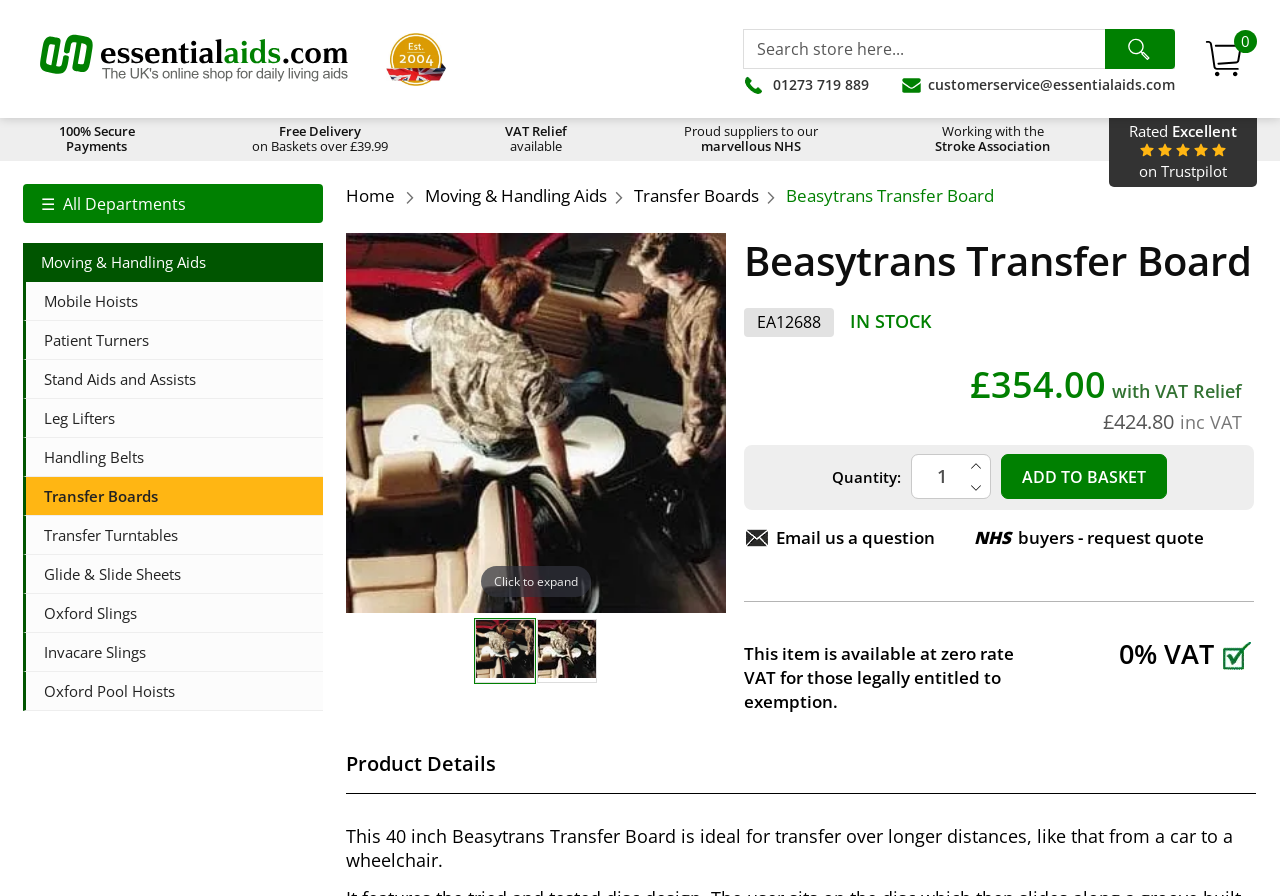Highlight the bounding box coordinates of the region I should click on to meet the following instruction: "Click on the 'Facebook' social media link".

None